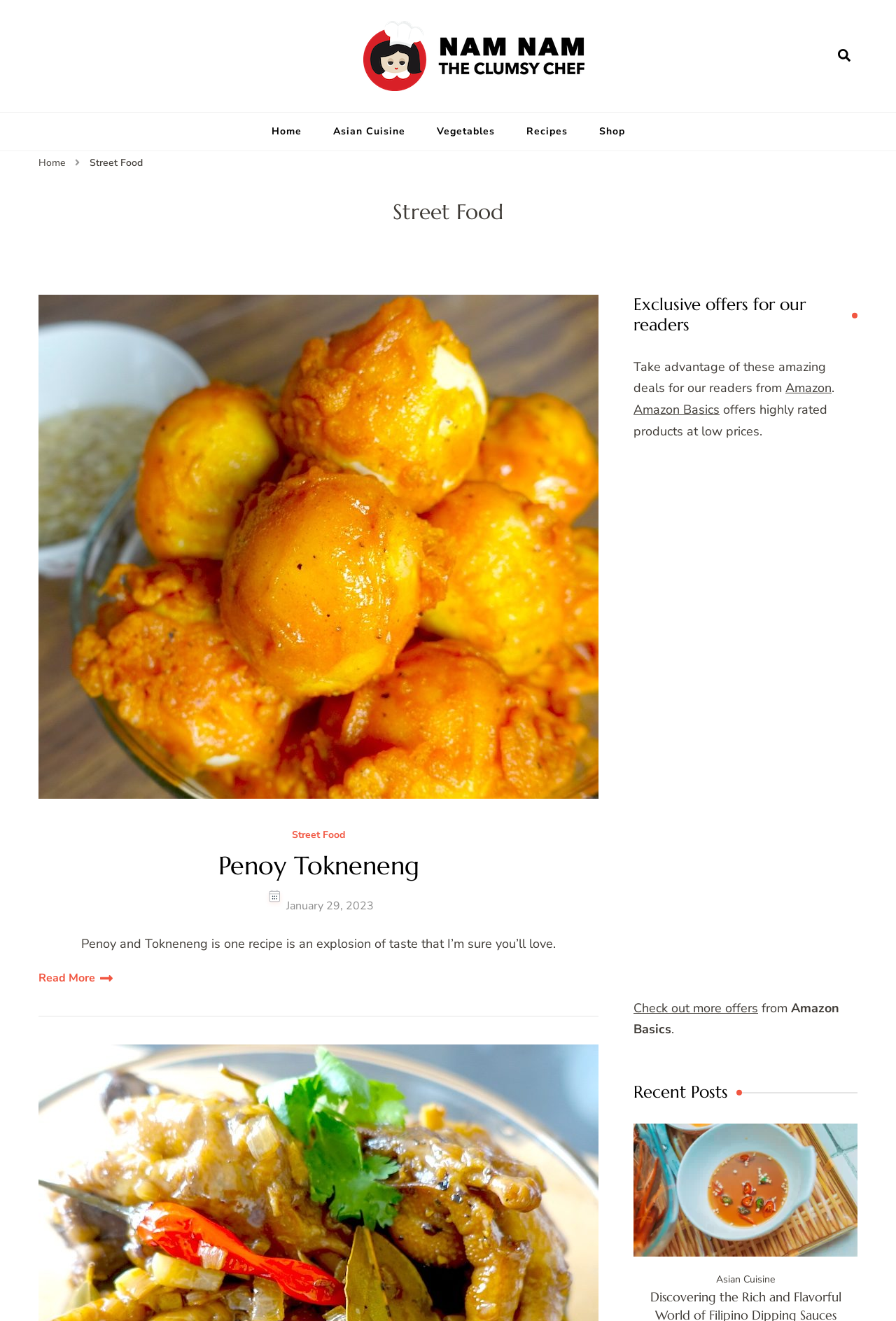What is the category of the first article?
Refer to the screenshot and answer in one word or phrase.

Street Food